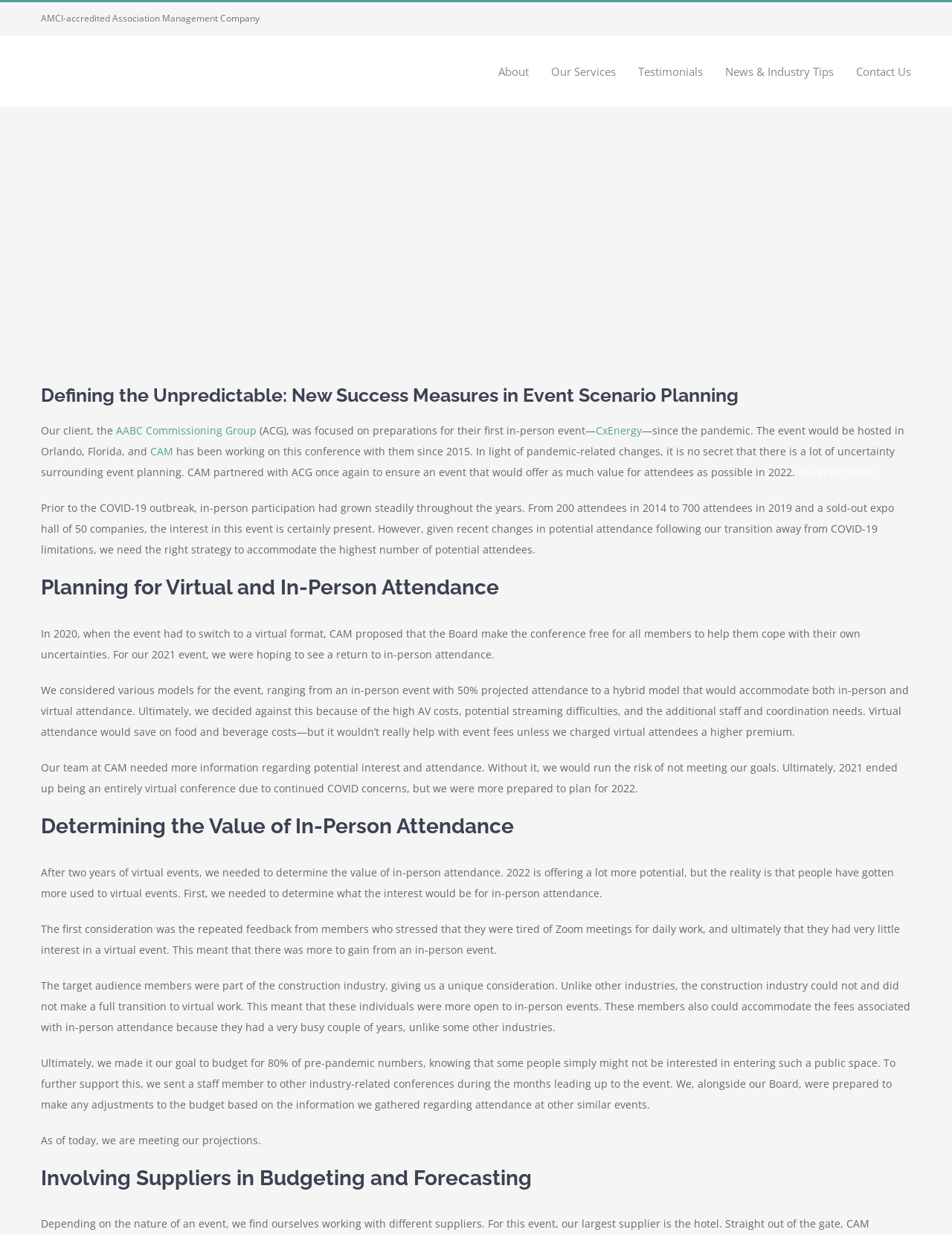What is the name of the conference mentioned in this webpage?
Answer the question with a single word or phrase derived from the image.

CxEnergy